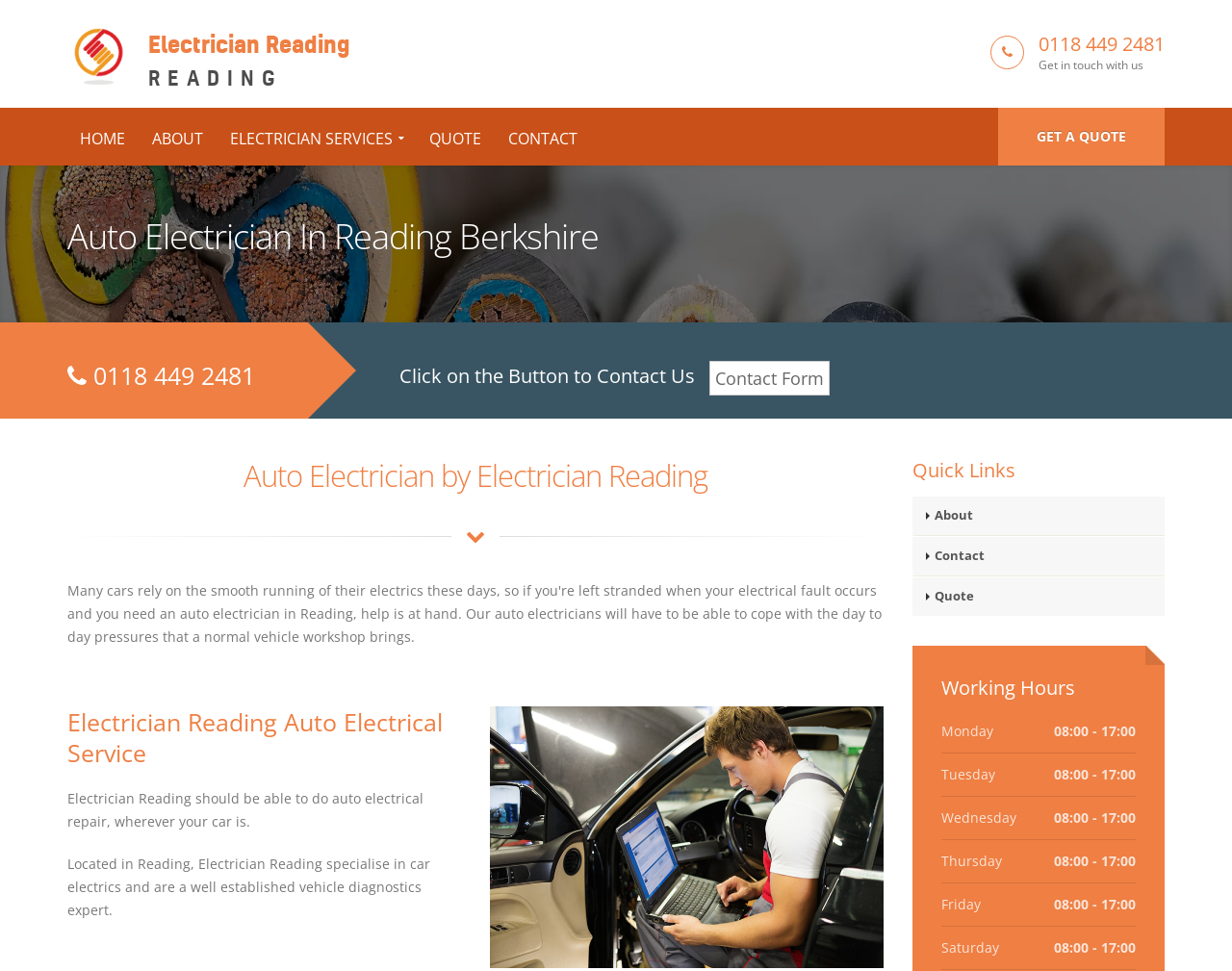Create an elaborate caption that covers all aspects of the webpage.

The webpage is about Electrician Reading, an auto electrician service in Reading, Berkshire. At the top, there is a logo of Electrician Reading, accompanied by a phone number, 0118 449 2481, and a call-to-action to get in touch. 

Below the logo, there is a navigation menu with links to different sections of the website, including Home, About, Electrician Services, Quote, and Contact. 

The main content of the webpage is divided into several sections. The first section has a heading "Auto Electrician In Reading Berkshire" and provides a brief introduction to Electrician Reading's auto electrical services. 

The next section has a heading "Auto Electrician by Electrician Reading" and appears to be a brief overview of the company's services. 

Following this, there is a section with a heading "Electrician Reading Auto Electrical Service" that provides more information about the company's services. 

Below this, there are two paragraphs of text that describe Electrician Reading's capabilities and expertise in car electrics and vehicle diagnostics. 

To the right of these paragraphs, there is an image that takes up about half of the page's width. 

Further down, there is a section with a heading "Quick Links" that provides links to the About, Contact, and Quote pages. 

Finally, there is a section with a heading "Working Hours" that lists the company's working hours from Monday to Saturday.